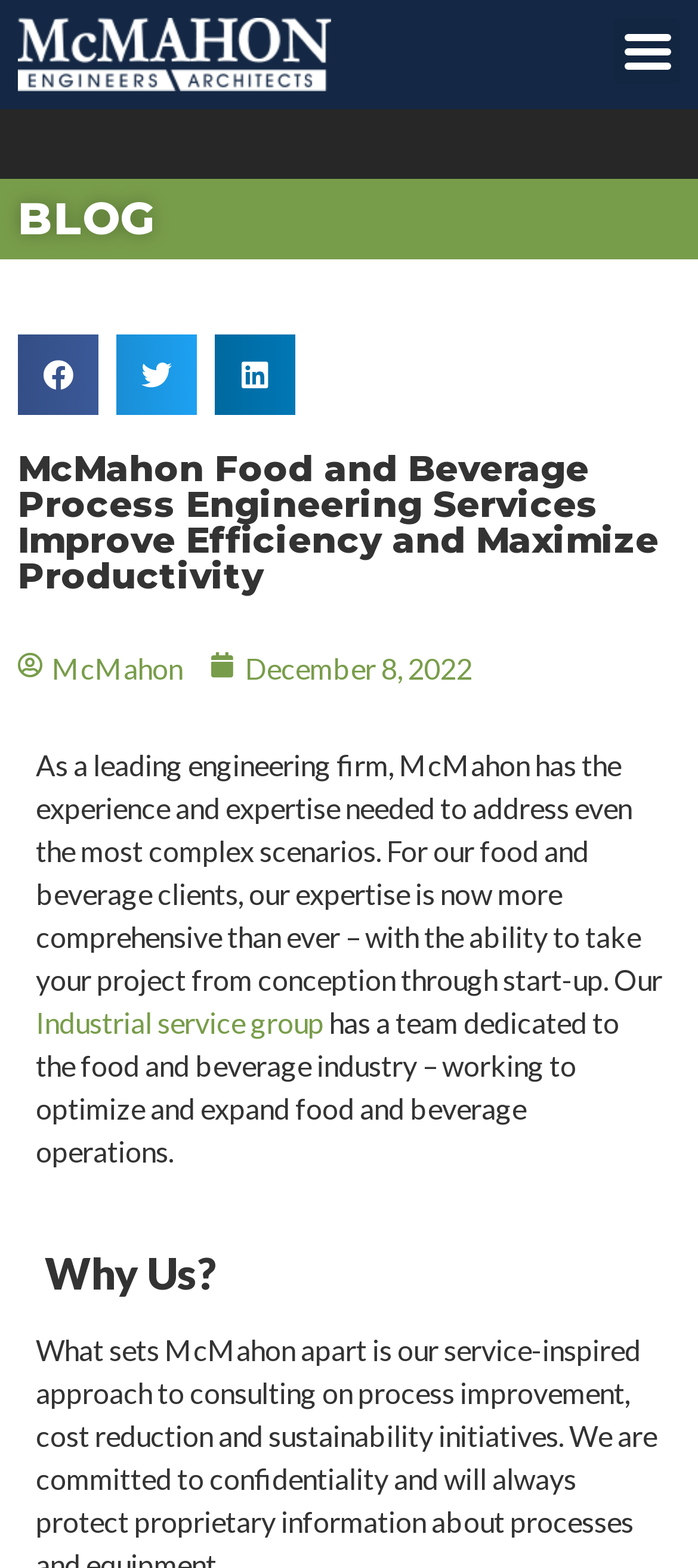What industry does McMahon specialize in?
Answer the question with a thorough and detailed explanation.

Based on the webpage content, McMahon has a team dedicated to optimizing and expanding food and beverage operations, and they also mention their expertise in the food and beverage industry, which indicates that they specialize in this industry.